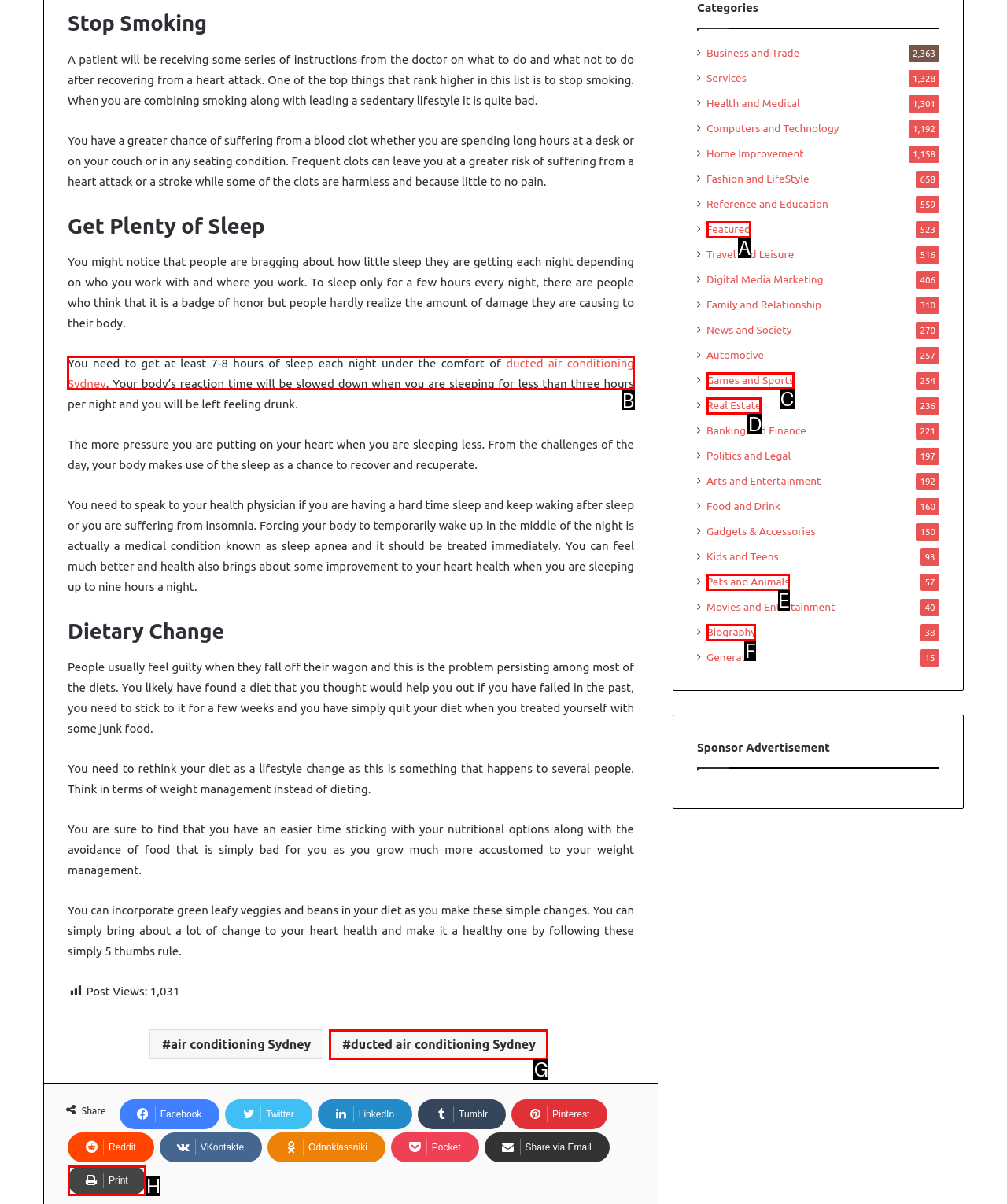Select the HTML element that needs to be clicked to perform the task: Follow the link to 'ducted air conditioning Sydney'. Reply with the letter of the chosen option.

B